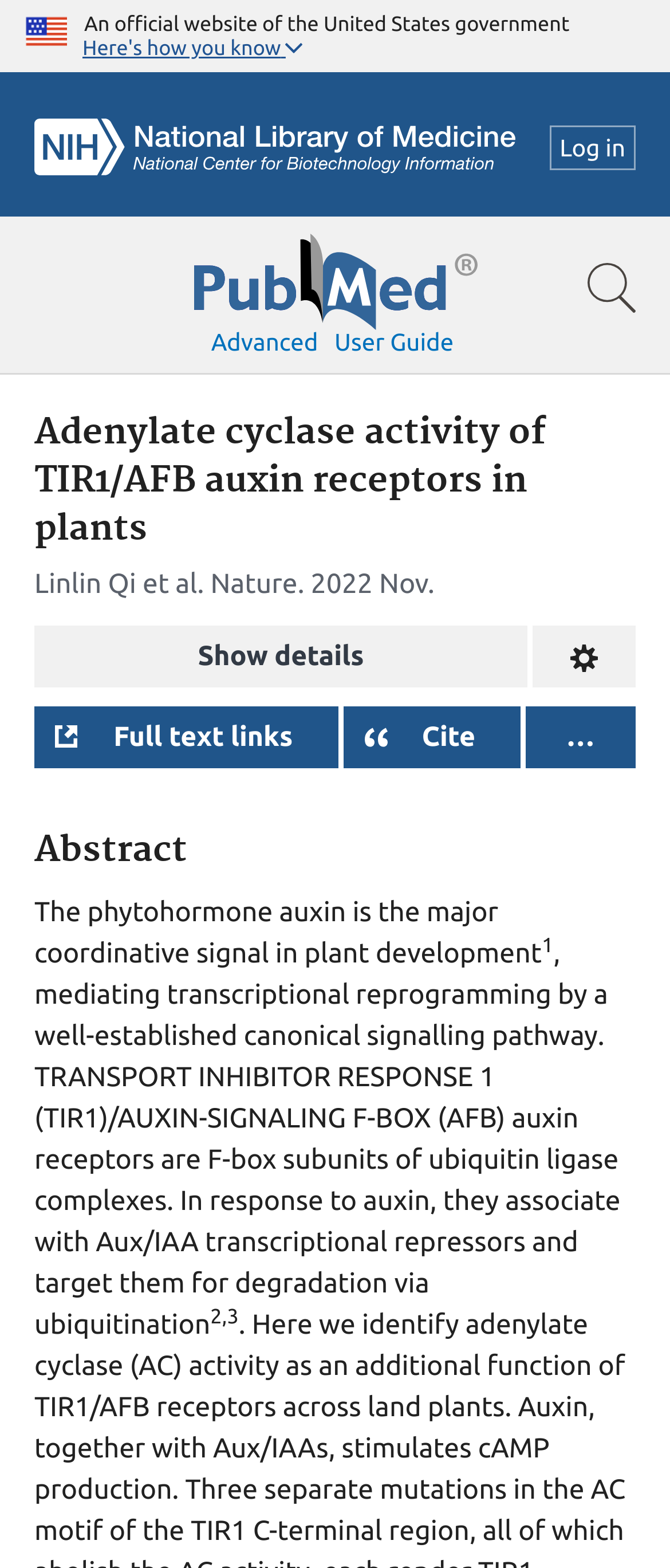Determine the bounding box coordinates for the region that must be clicked to execute the following instruction: "Show article details".

[0.051, 0.399, 0.787, 0.438]